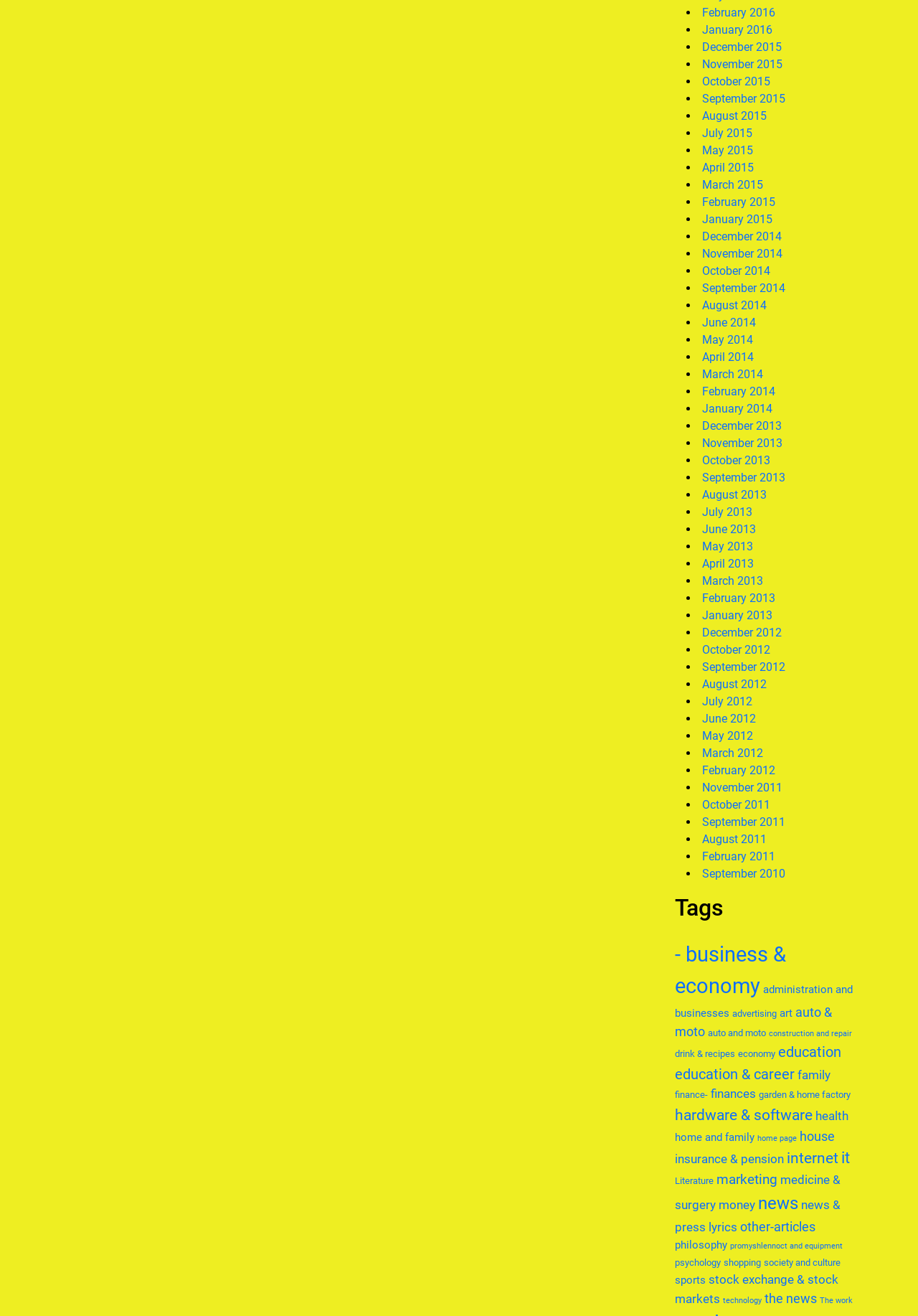Refer to the screenshot and answer the following question in detail:
Are the months listed in chronological order?

I examined the list of links and found that the months are listed in chronological order, from December 2012 to February 2016.